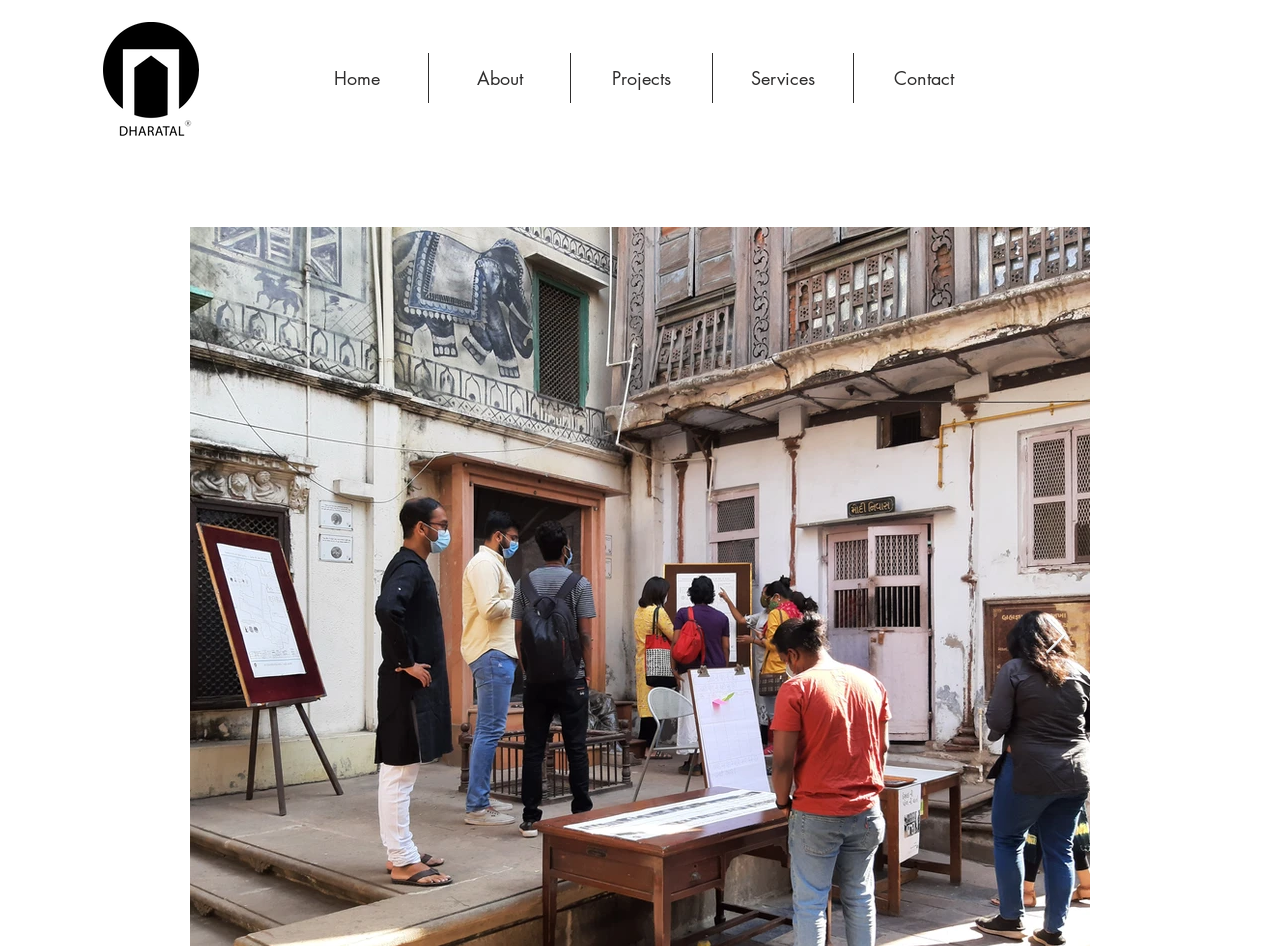What is the position of the logo relative to the navigation links?
Please provide a single word or phrase in response based on the screenshot.

Above